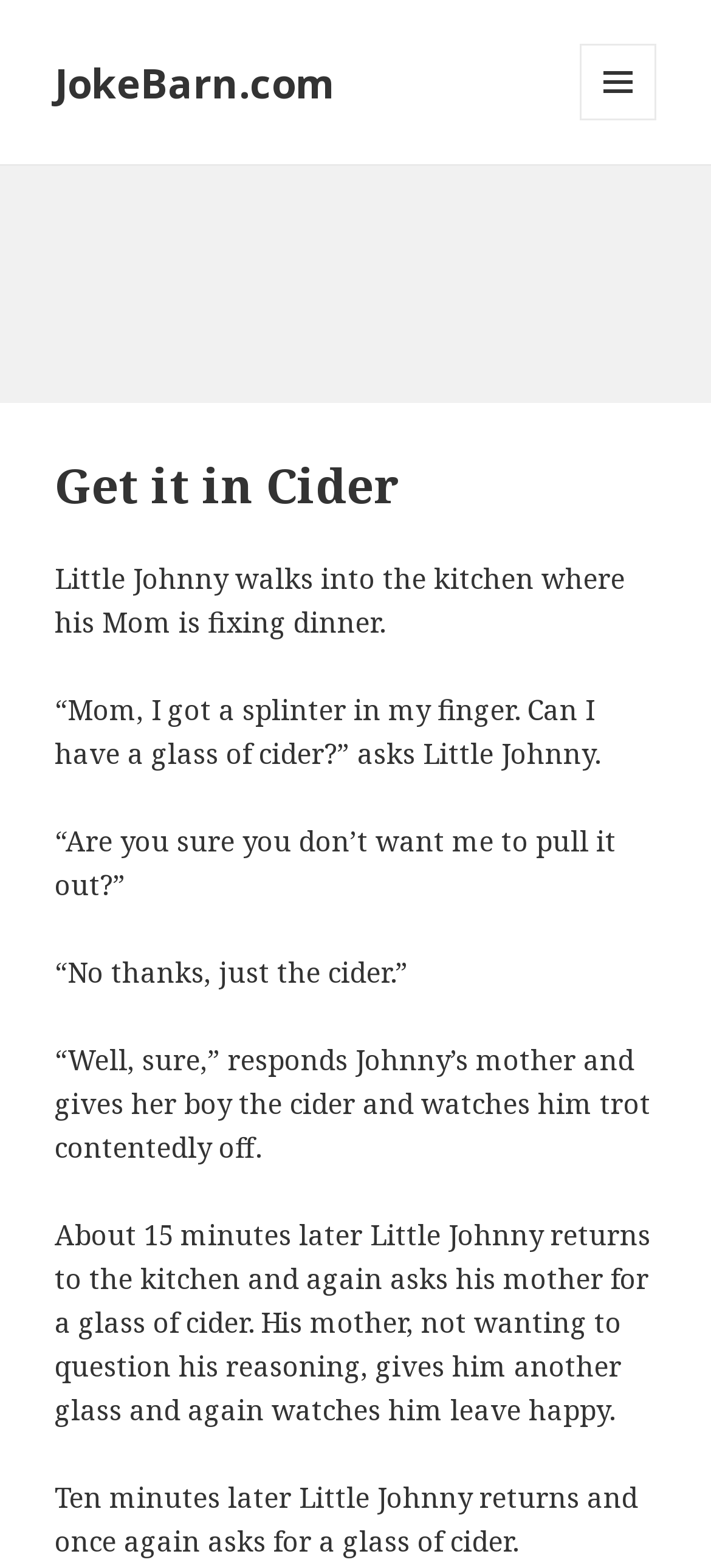Observe the image and answer the following question in detail: What is the reason Little Johnny gives for wanting cider?

Little Johnny tells his mother that he wants cider because he has a splinter in his finger, as stated in the initial conversation between Little Johnny and his mother.